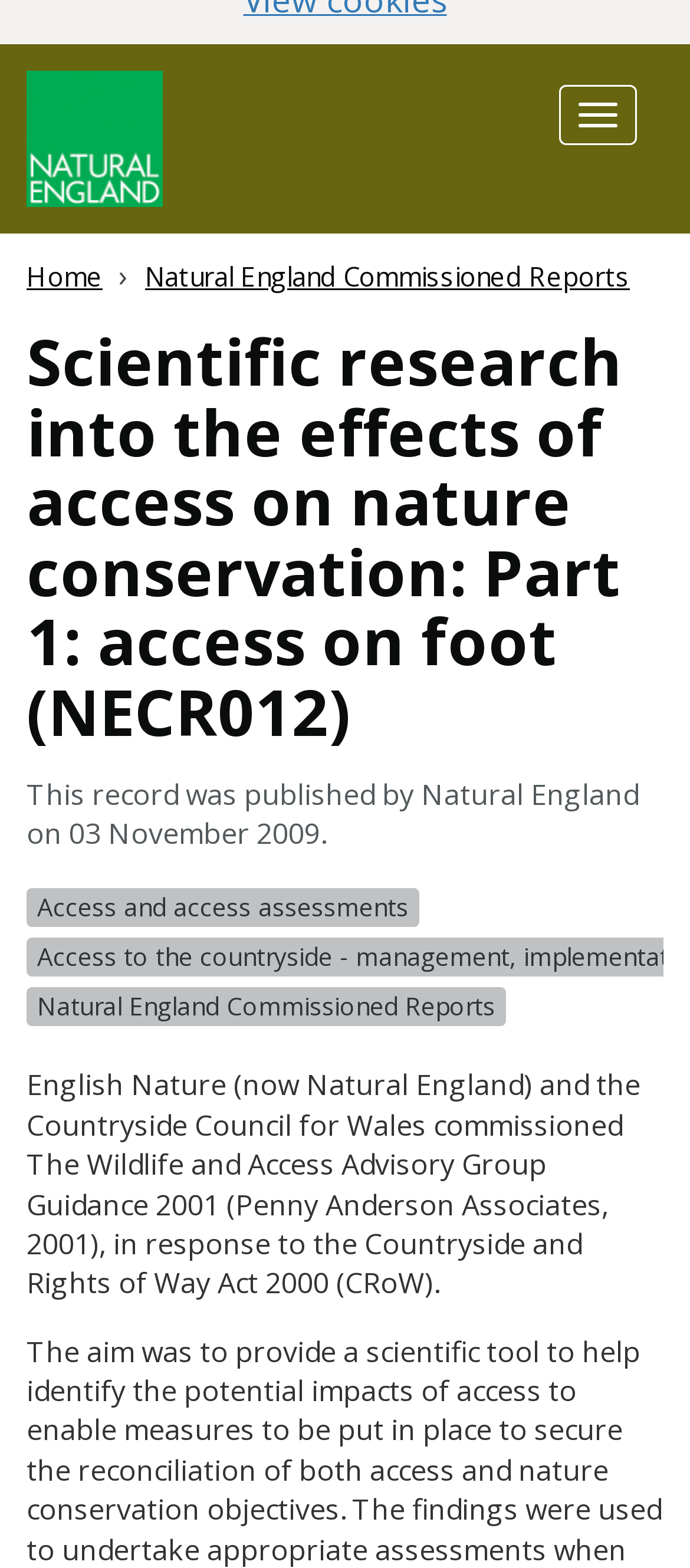Using the webpage screenshot, find the UI element described by Natural England Commissioned Reports. Provide the bounding box coordinates in the format (top-left x, top-left y, bottom-right x, bottom-right y), ensuring all values are floating point numbers between 0 and 1.

[0.21, 0.165, 0.913, 0.188]